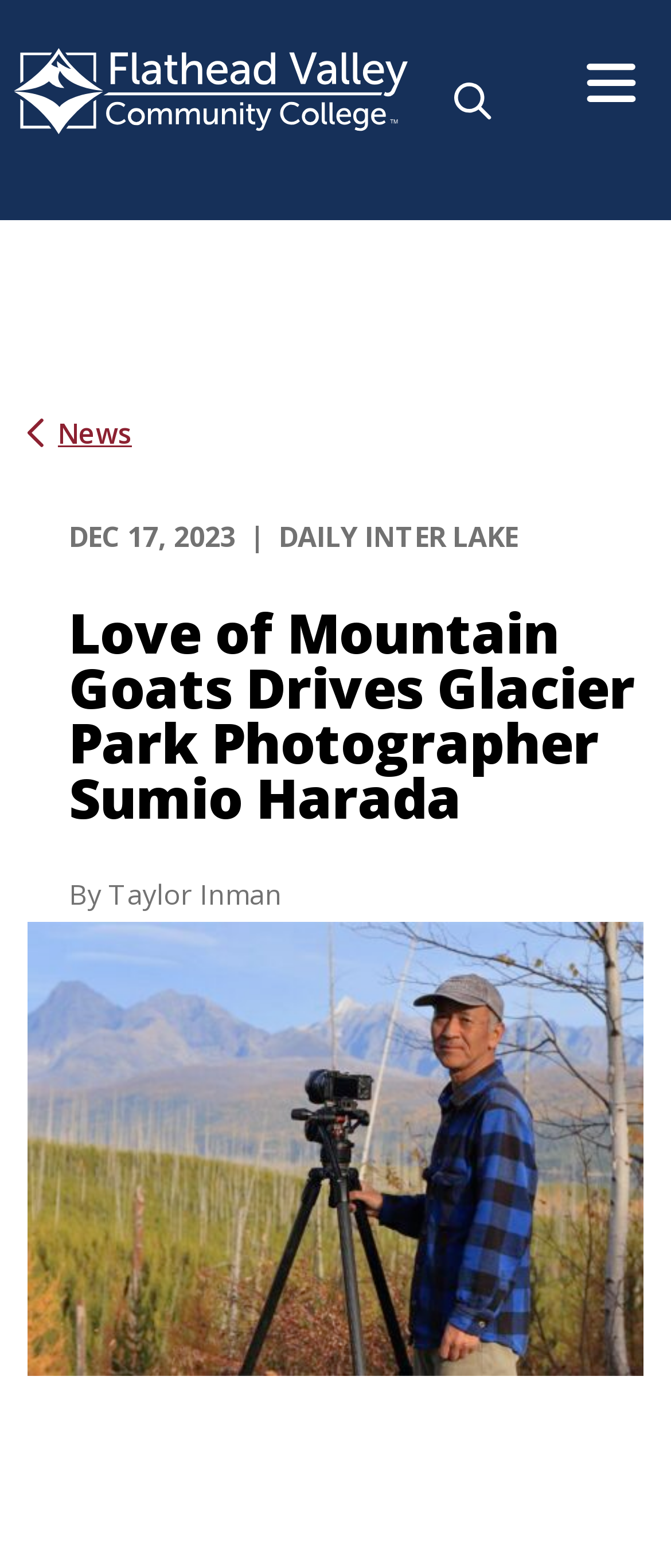Create a detailed summary of the webpage's content and design.

The webpage features a prominent image of wildlife photographer Sumio Harada standing next to his camera with a mountain range in the background, taking up most of the top section. Above this image, there is a site logo on the top left, accompanied by a search button and a menu open button on the top right. 

Below the image, there is a section with a date "DEC 17, 2023" followed by a vertical bar and the text "DAILY INTER LAKE". 

The main content of the webpage is headed by the title "Love of Mountain Goats Drives Glacier Park Photographer Sumio Harada", which is followed by the author's name "By Taylor Inman".